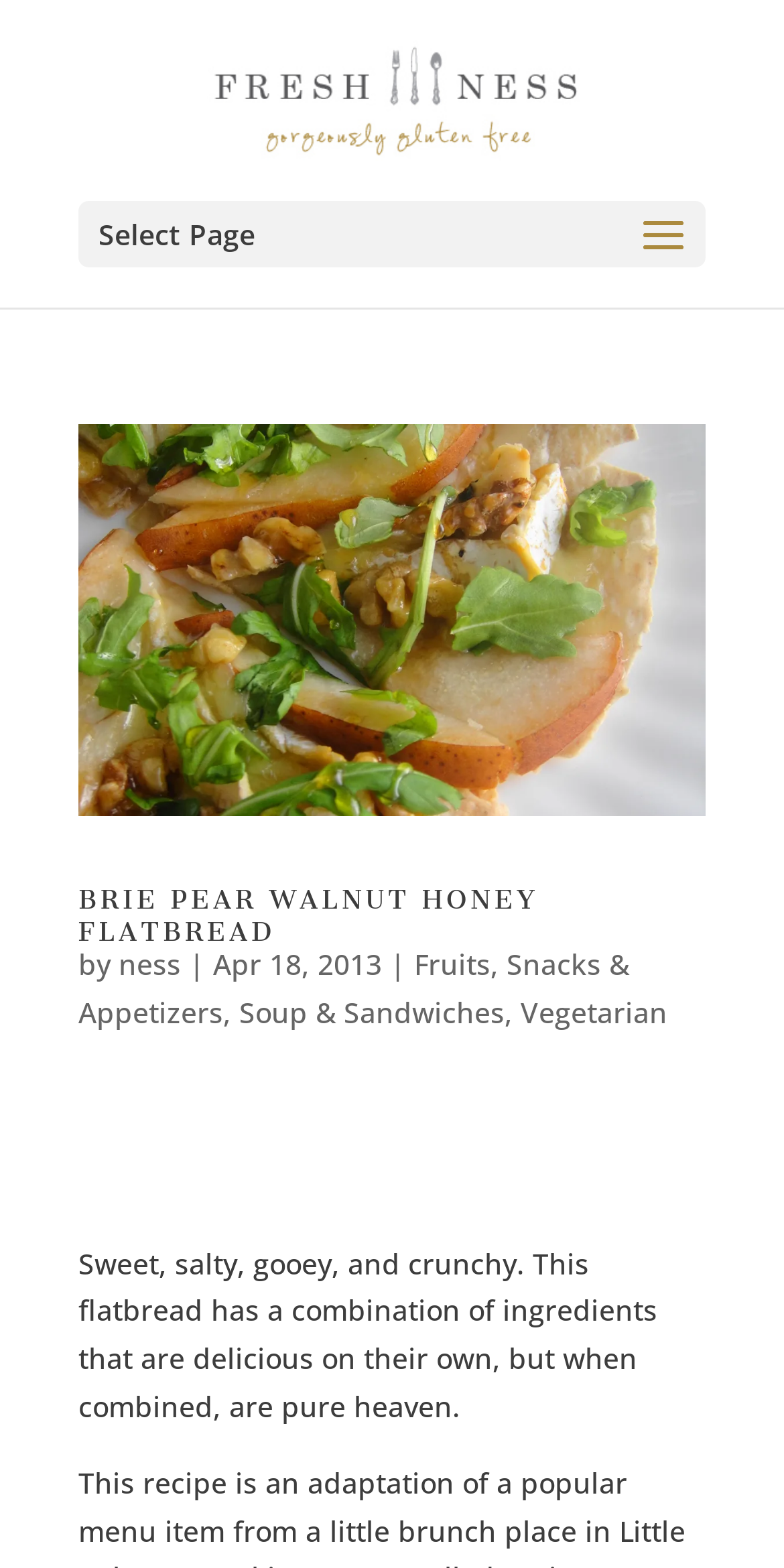Who is the author of the article?
From the image, provide a succinct answer in one word or a short phrase.

ness